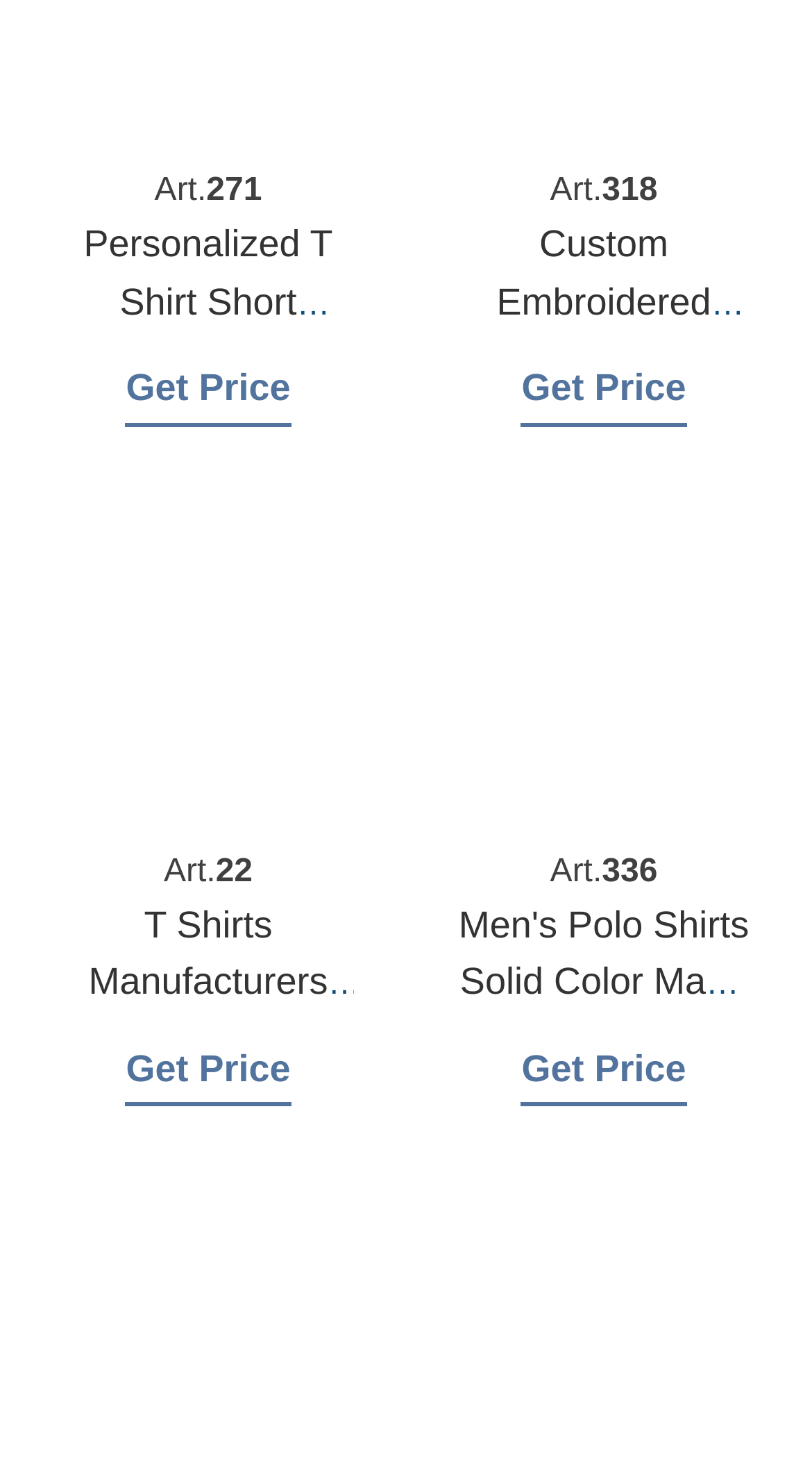Find the bounding box coordinates for the area you need to click to carry out the instruction: "Get price of Personalized T Shirt Short Sleeve". The coordinates should be four float numbers between 0 and 1, indicated as [left, top, right, bottom].

[0.155, 0.238, 0.358, 0.287]